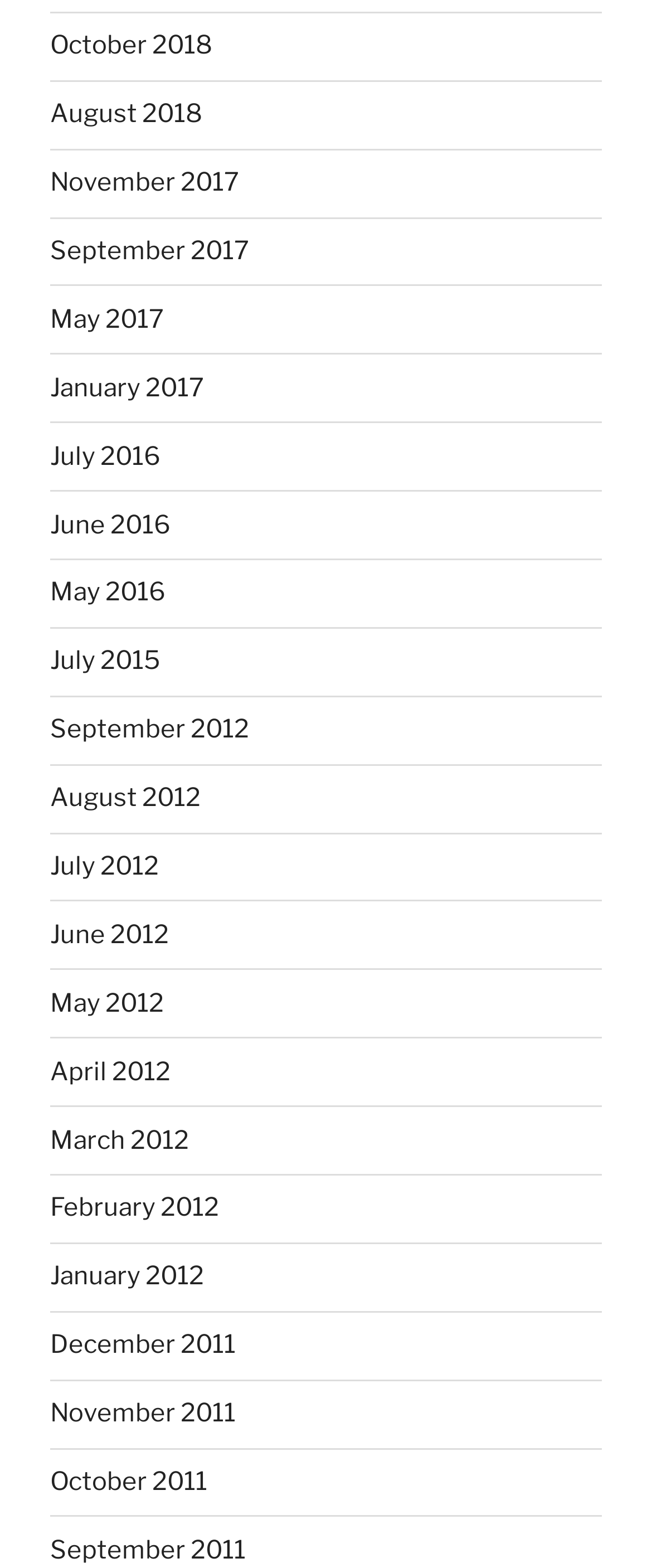What is the earliest month listed?
Look at the screenshot and give a one-word or phrase answer.

January 2011